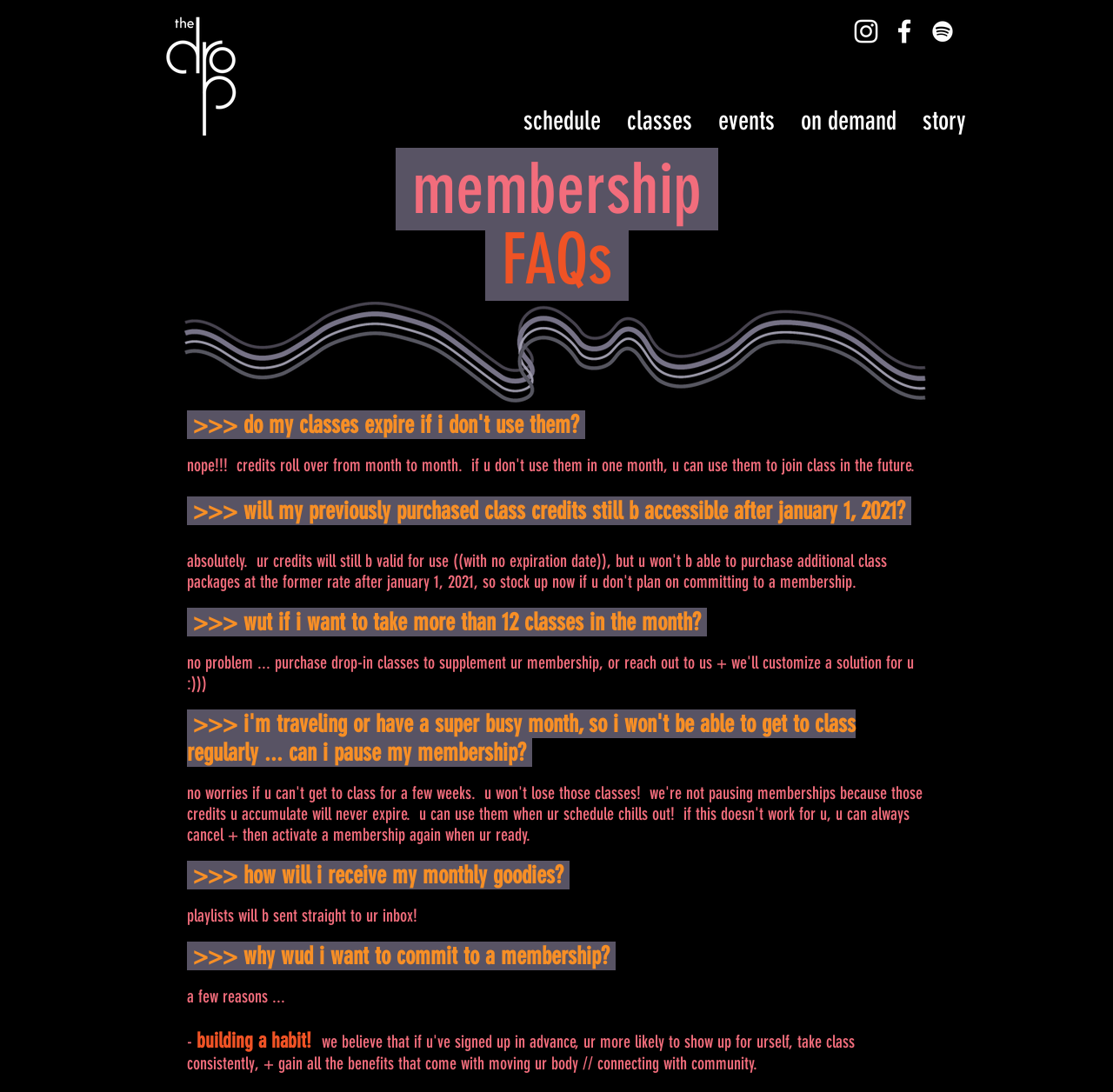Given the description story, predict the bounding box coordinates of the UI element. Ensure the coordinates are in the format (top-left x, top-left y, bottom-right x, bottom-right y) and all values are between 0 and 1.

[0.817, 0.094, 0.88, 0.123]